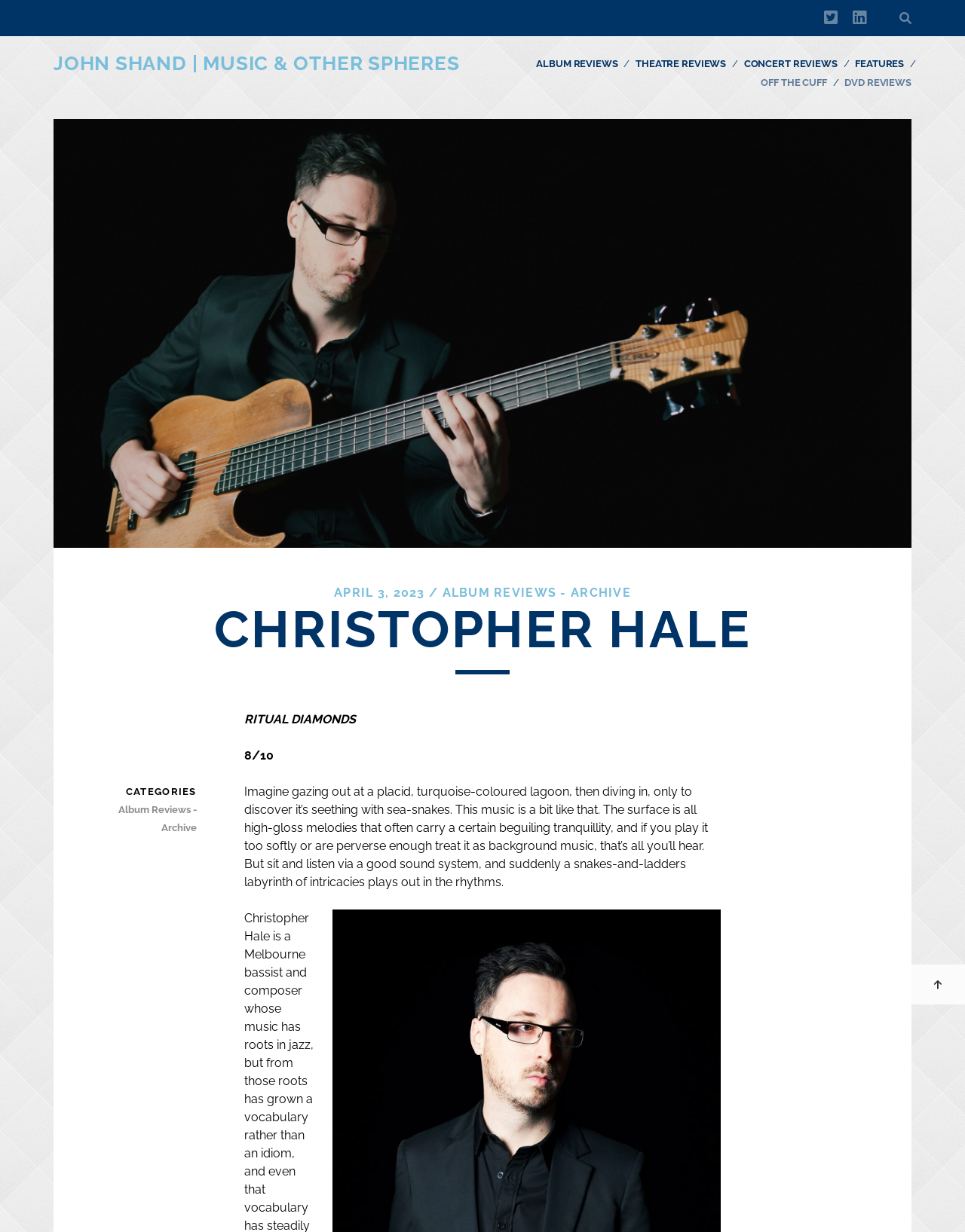Could you determine the bounding box coordinates of the clickable element to complete the instruction: "Click the Twitter icon"? Provide the coordinates as four float numbers between 0 and 1, i.e., [left, top, right, bottom].

[0.854, 0.004, 0.868, 0.026]